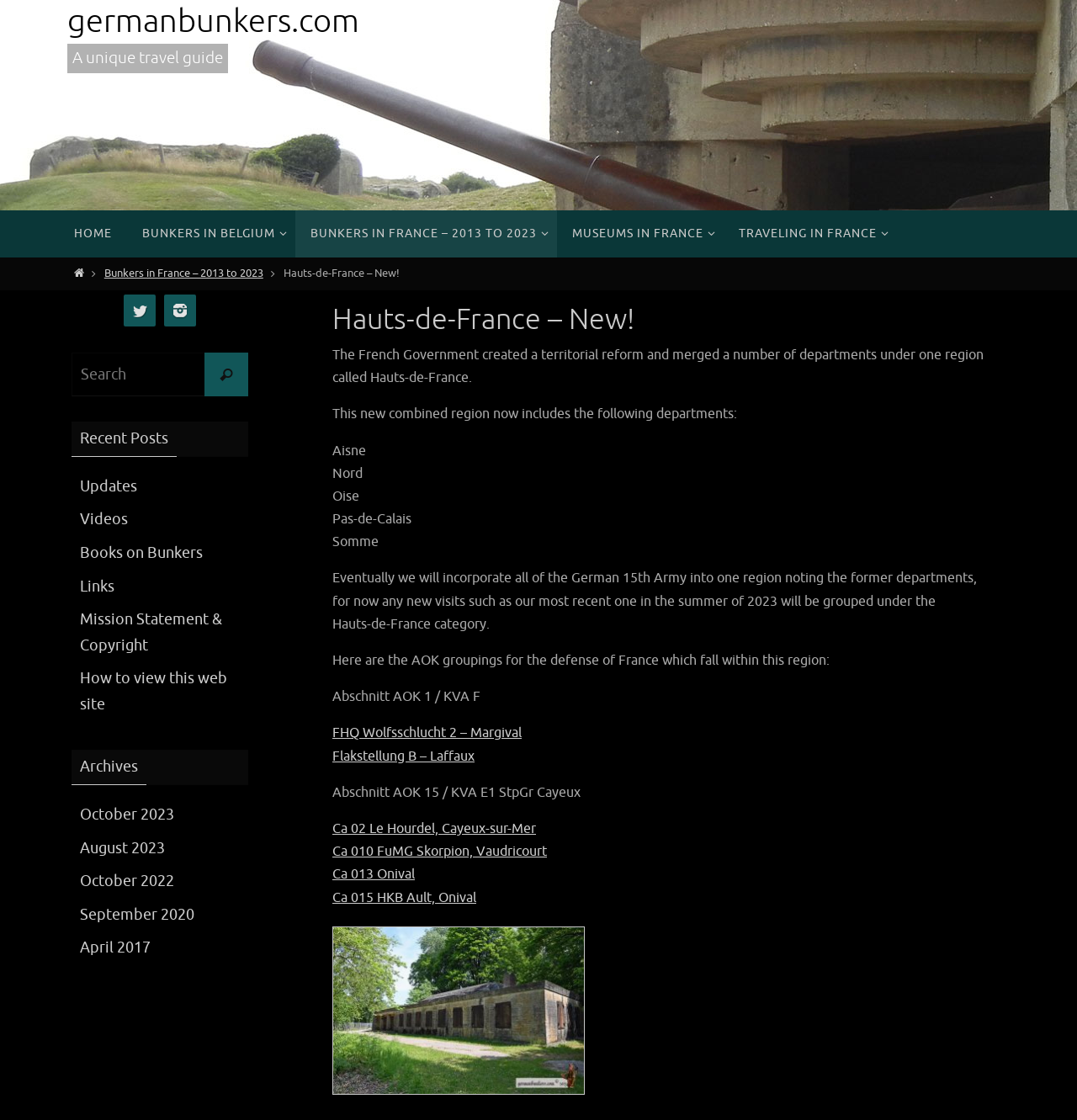What is the headline of the webpage?

Hauts-de-France – New!